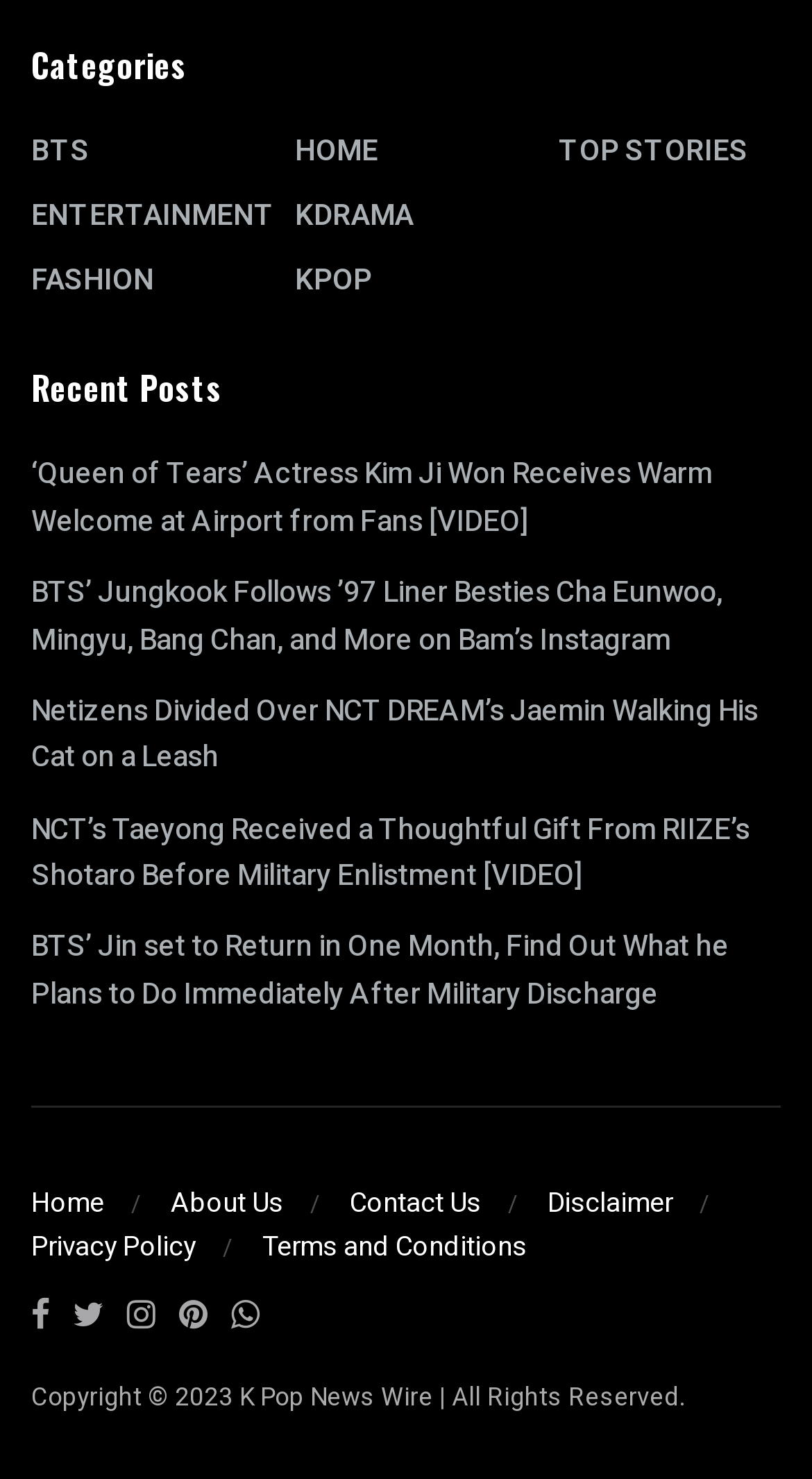Identify the bounding box for the described UI element. Provide the coordinates in (top-left x, top-left y, bottom-right x, bottom-right y) format with values ranging from 0 to 1: Terms and Conditions

[0.323, 0.789, 0.649, 0.816]